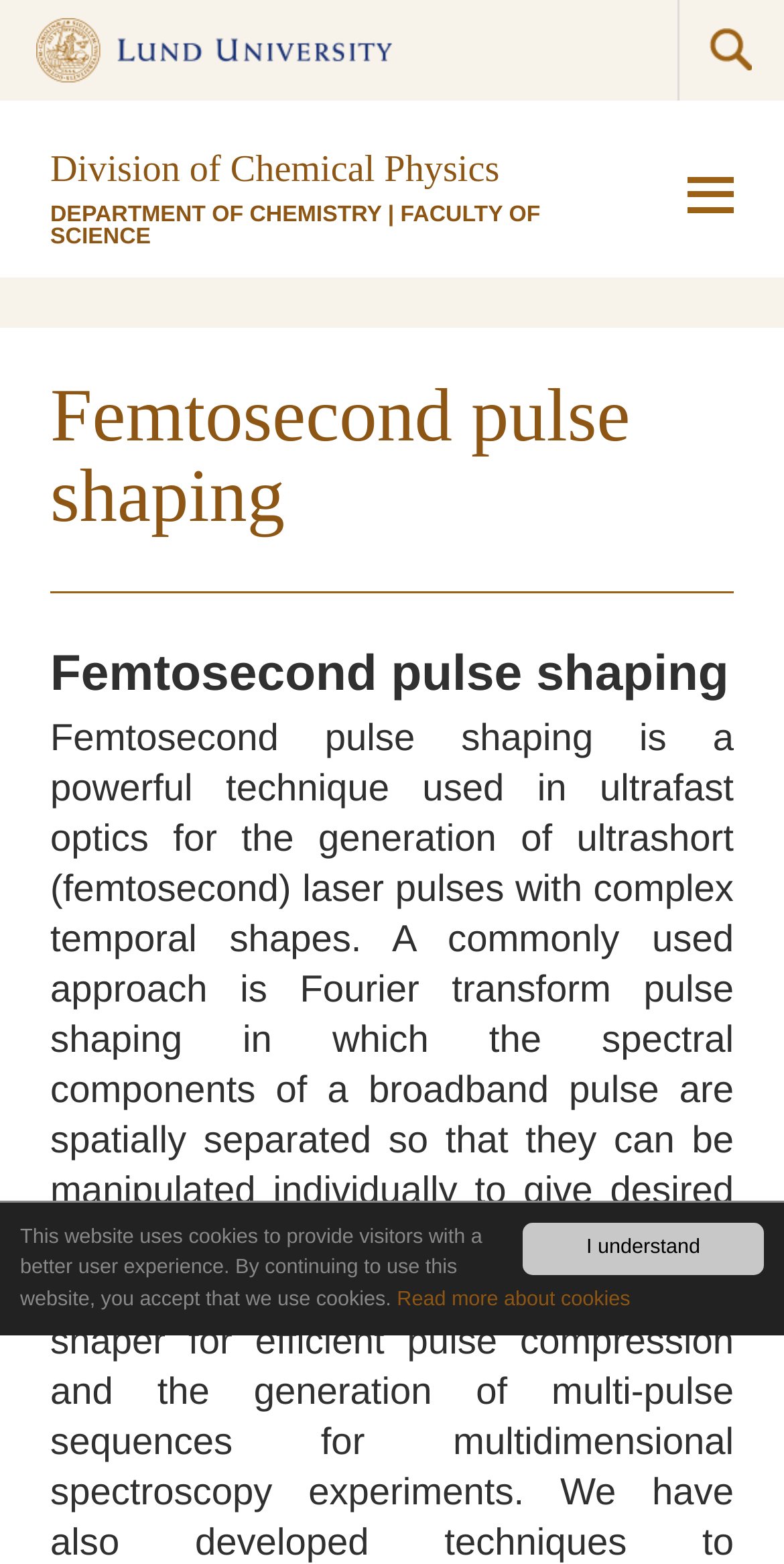Using the provided element description "Division of Chemical Physics", determine the bounding box coordinates of the UI element.

[0.064, 0.095, 0.637, 0.122]